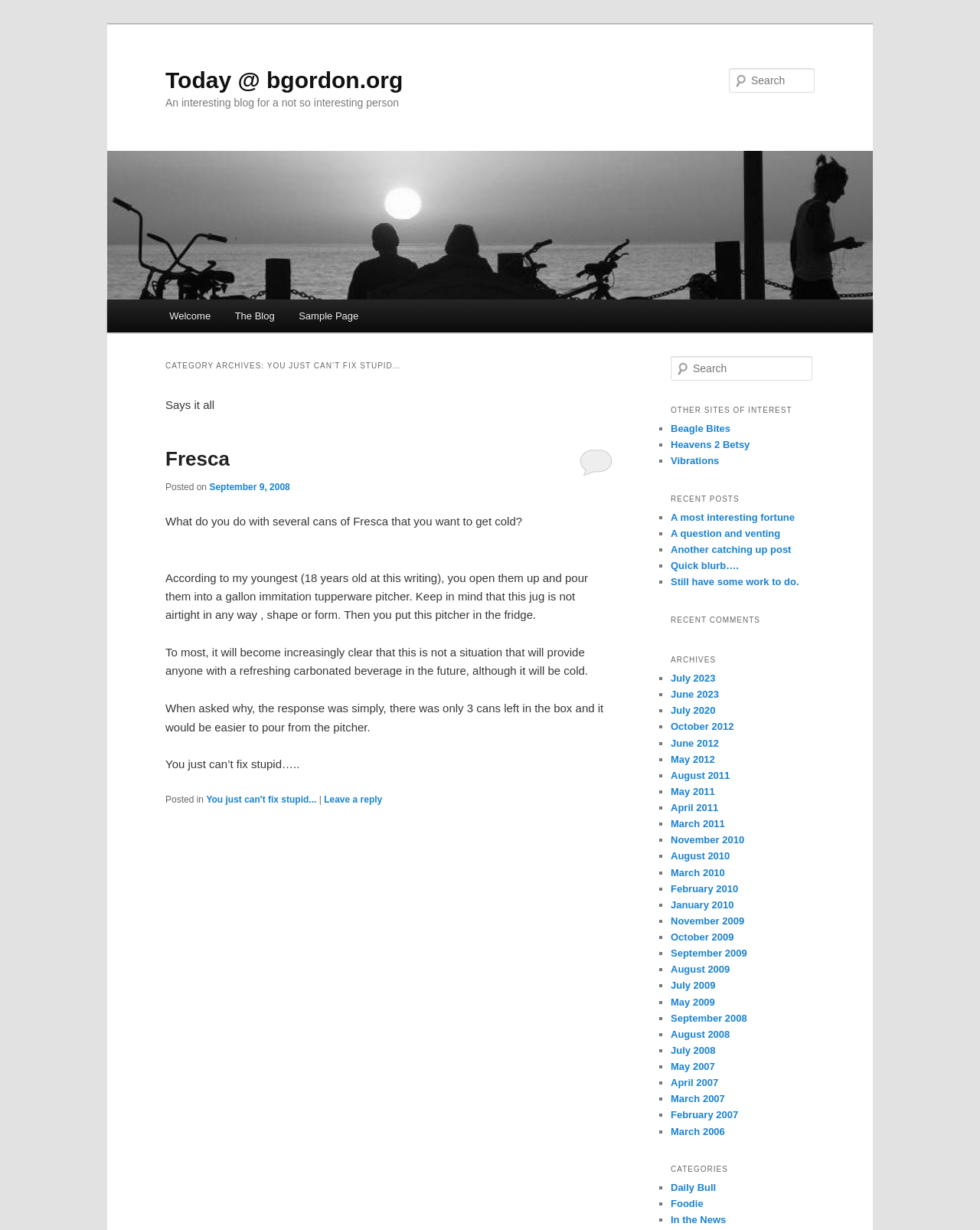Answer the question using only a single word or phrase: 
What is the title of the blog?

Today @ bgordon.org